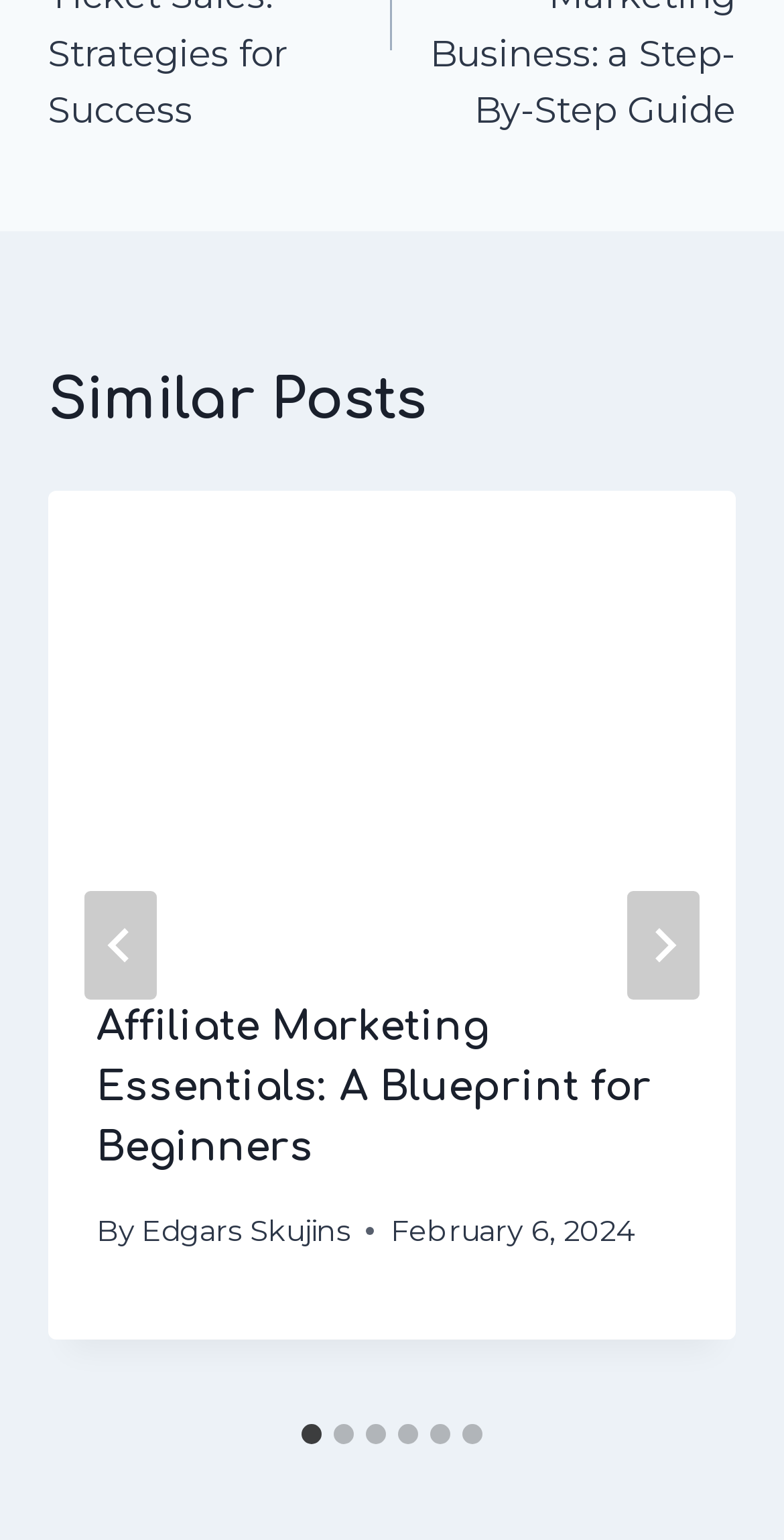Provide the bounding box coordinates, formatted as (top-left x, top-left y, bottom-right x, bottom-right y), with all values being floating point numbers between 0 and 1. Identify the bounding box of the UI element that matches the description: Edgars Skujins

[0.18, 0.787, 0.447, 0.811]